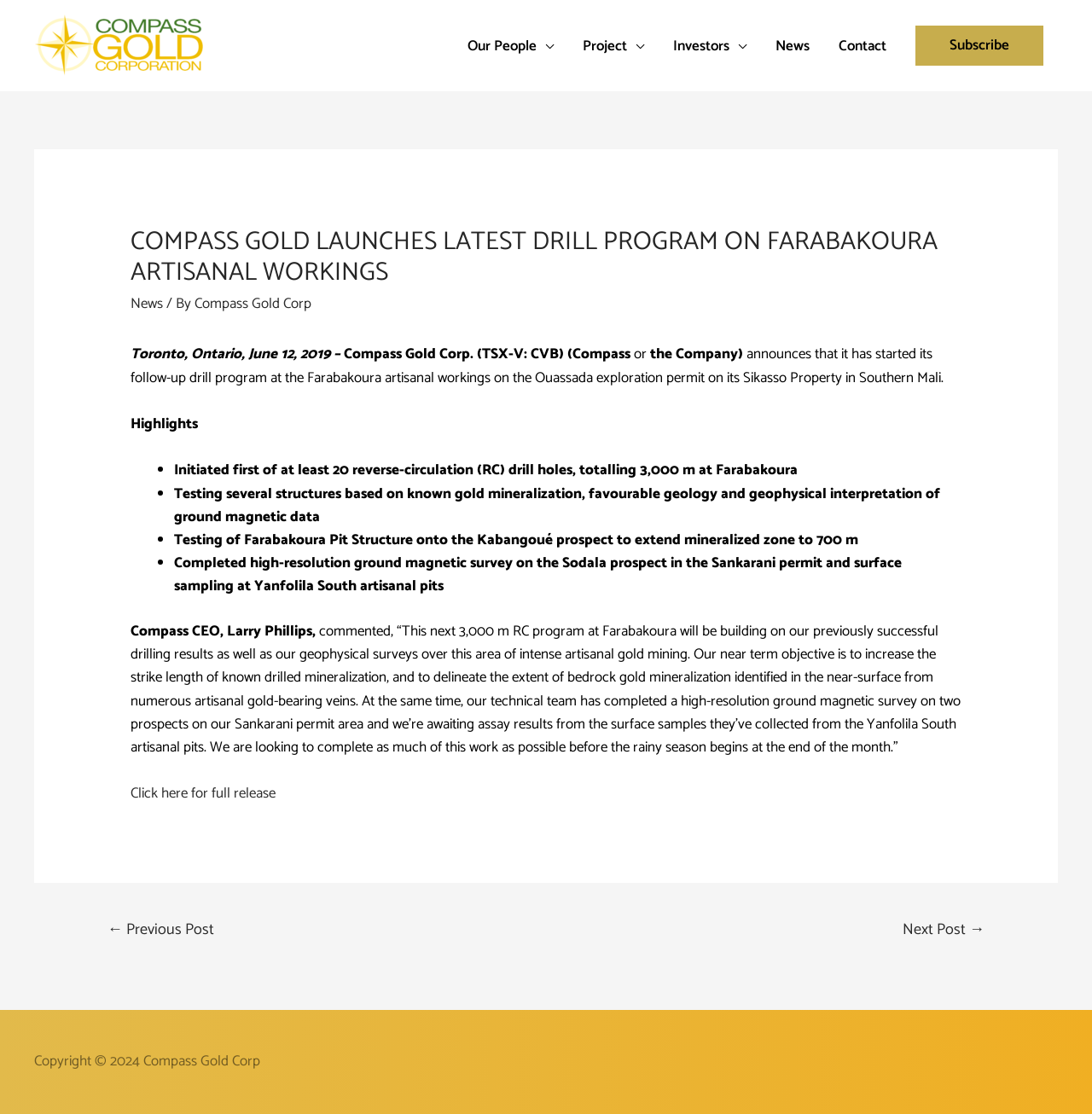Construct a thorough caption encompassing all aspects of the webpage.

The webpage is about Compass Gold Corp, a mining company, and its latest drill program on Farabakoura Artisanal Workings. At the top, there is a logo of Compass Gold Corp, accompanied by a link to the company's website. Below the logo, there is a navigation menu with links to different sections of the website, including "Our People", "Project", "Investors", "News", "Contact", and "Subscribe".

The main content of the webpage is an article about the company's latest drill program. The article has a heading that reads "COMPASS GOLD LAUNCHES LATEST DRILL PROGRAM ON FARABAKOURA ARTISANAL WORKINGS". Below the heading, there is a link to the "News" section and a brief description of the company. The article then provides details about the drill program, including the location, the number of drill holes, and the objectives of the program.

The article is divided into sections, with headings such as "Highlights" and "Testing of Farabakoura Pit Structure". Each section provides specific information about the drill program, including the number of drill holes, the location, and the objectives. There are also quotes from the company's CEO, Larry Phillips, who comments on the program and its objectives.

At the bottom of the webpage, there is a navigation menu with links to previous and next posts. There is also a copyright notice that reads "Copyright © 2024 Compass Gold Corp".